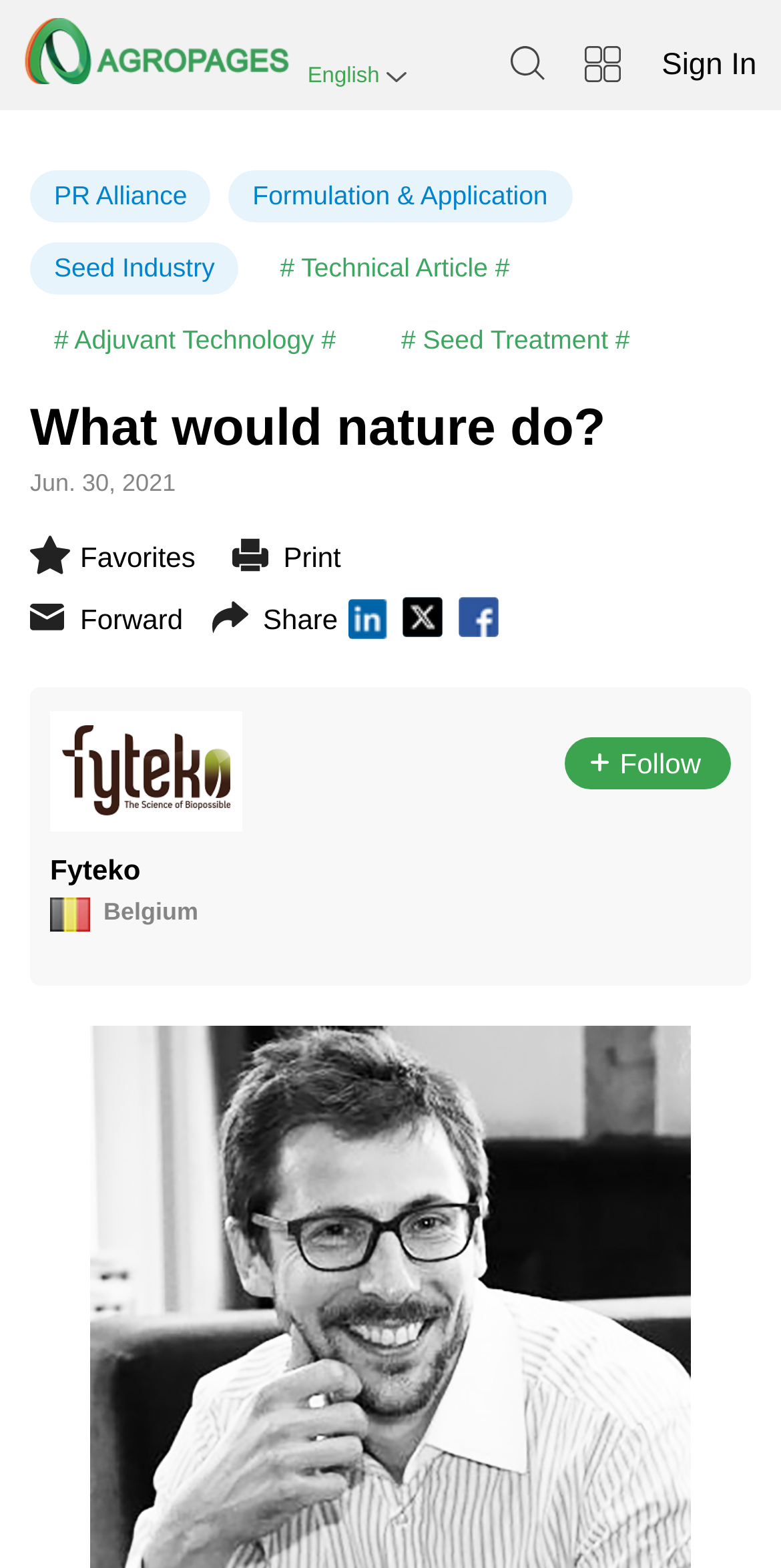Determine the coordinates of the bounding box for the clickable area needed to execute this instruction: "Visit Fyteko's homepage".

[0.064, 0.544, 0.18, 0.564]